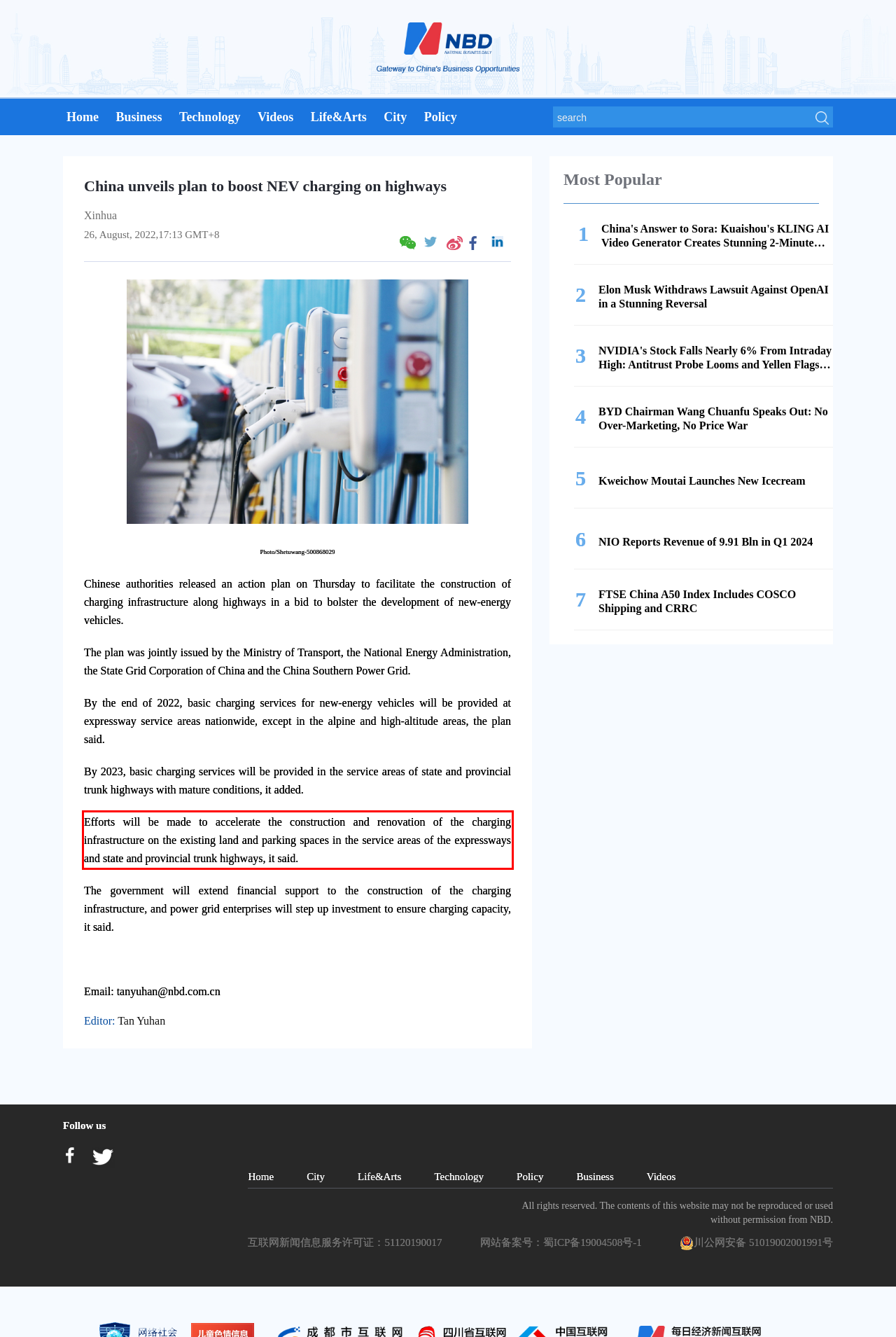You are presented with a webpage screenshot featuring a red bounding box. Perform OCR on the text inside the red bounding box and extract the content.

Efforts will be made to accelerate the construction and renovation of the charging infrastructure on the existing land and parking spaces in the service areas of the expressways and state and provincial trunk highways, it said.